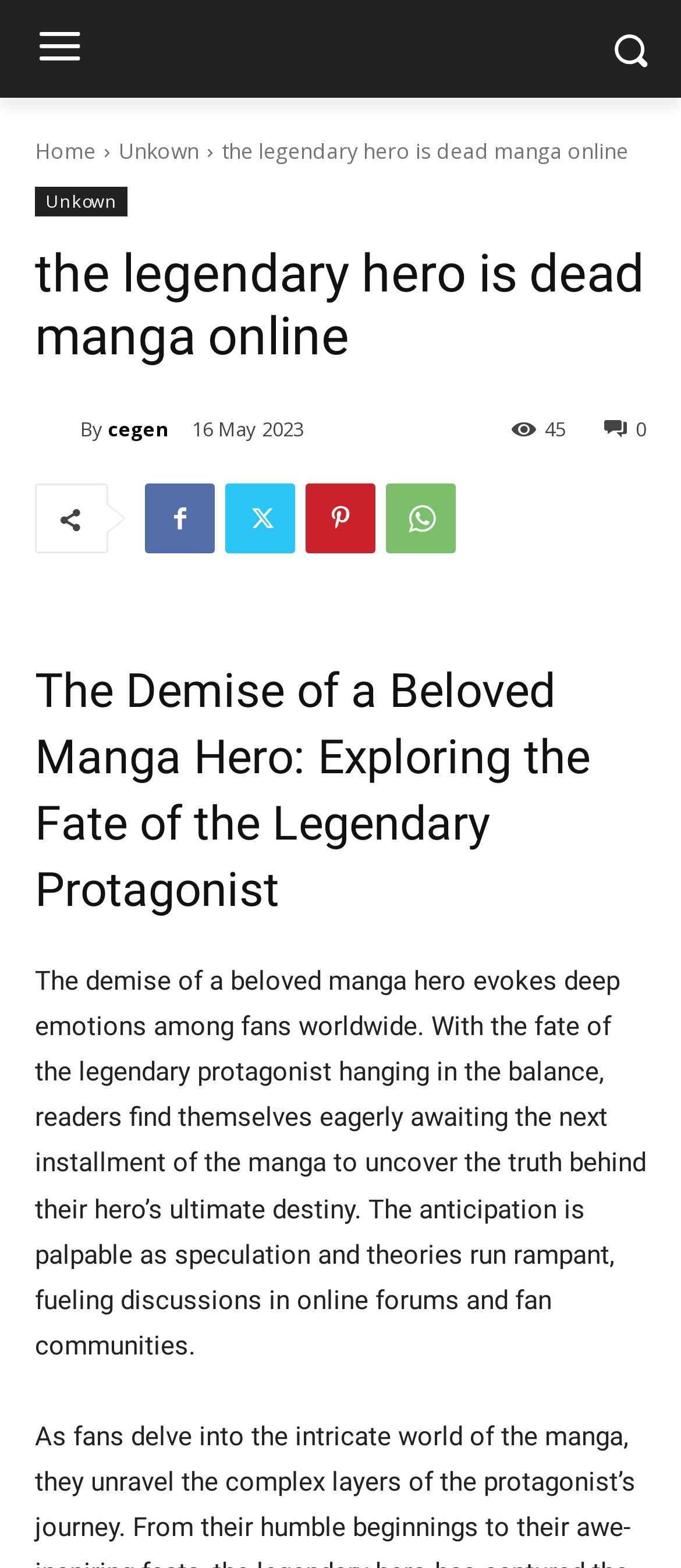From the element description Thread view, predict the bounding box coordinates of the UI element. The coordinates must be specified in the format (top-left x, top-left y, bottom-right x, bottom-right y) and should be within the 0 to 1 range.

None